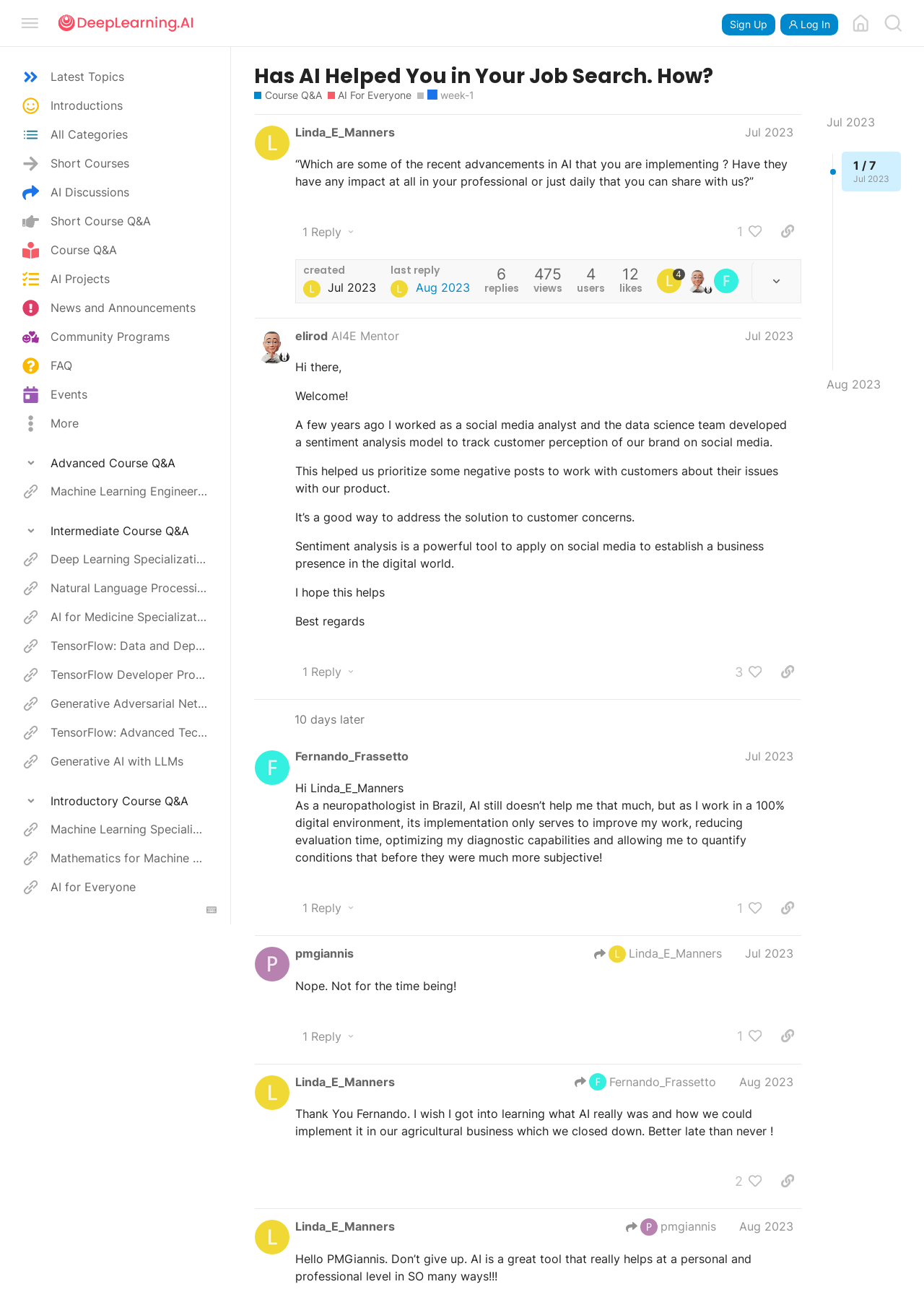What is the principal heading displayed on the webpage?

Has AI Helped You in Your Job Search. How?